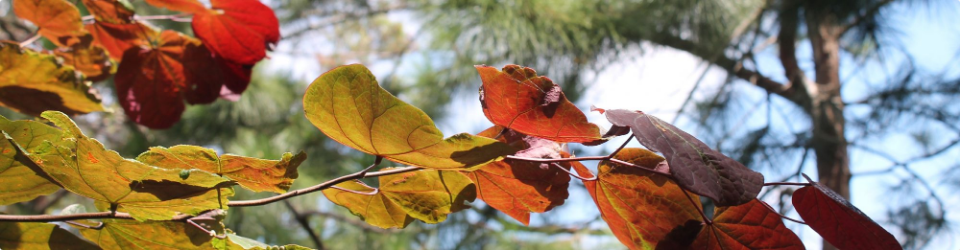By analyzing the image, answer the following question with a detailed response: What is the effect of light and shadow on the leaves?

According to the caption, the interplay of light and shadow enhances the textures and contours of the leaves, beautifully illustrating the transition of foliage as it embraces the changing season.